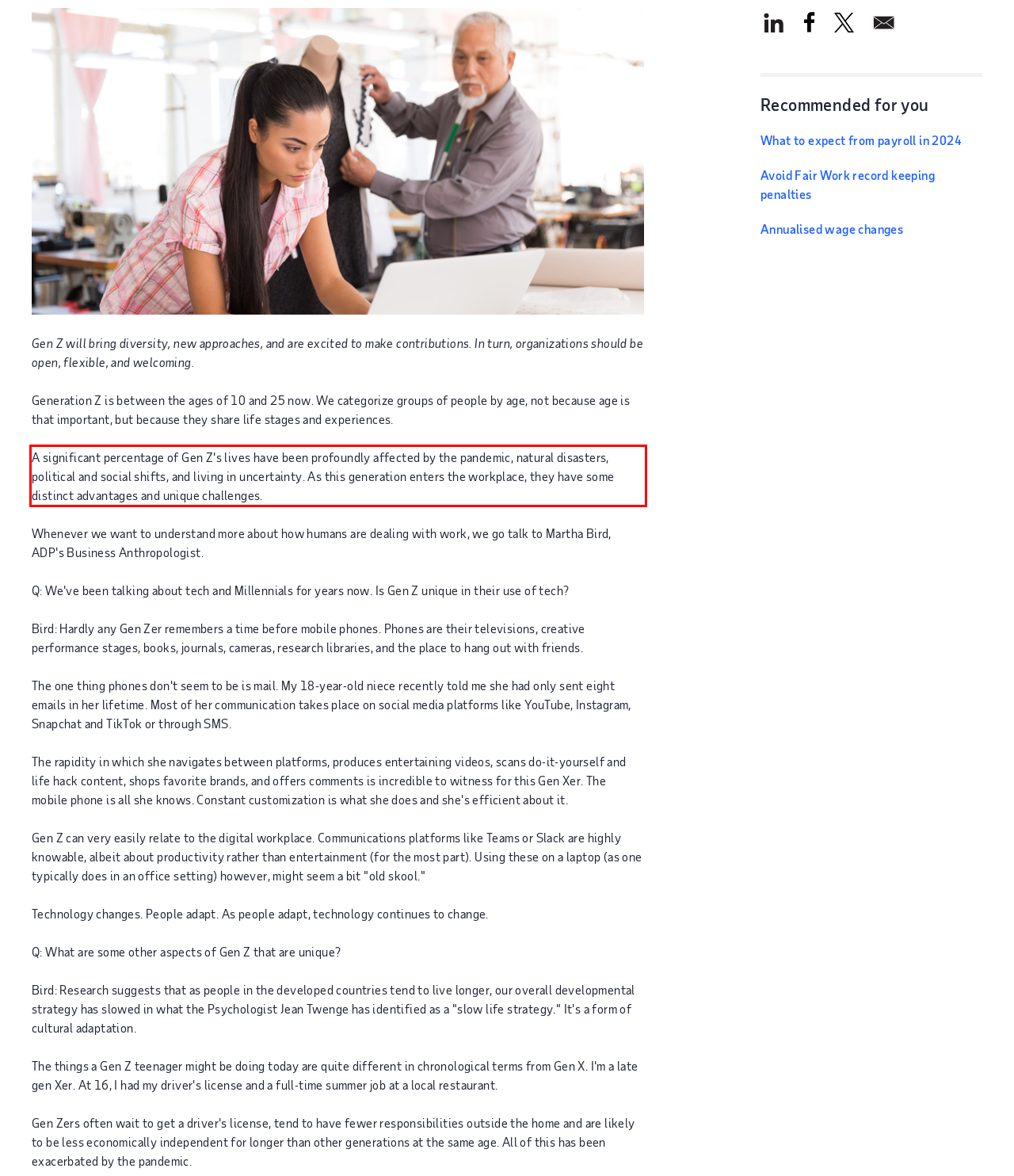You have a screenshot of a webpage where a UI element is enclosed in a red rectangle. Perform OCR to capture the text inside this red rectangle.

A significant percentage of Gen Z's lives have been profoundly affected by the pandemic, natural disasters, political and social shifts, and living in uncertainty. As this generation enters the workplace, they have some distinct advantages and unique challenges.